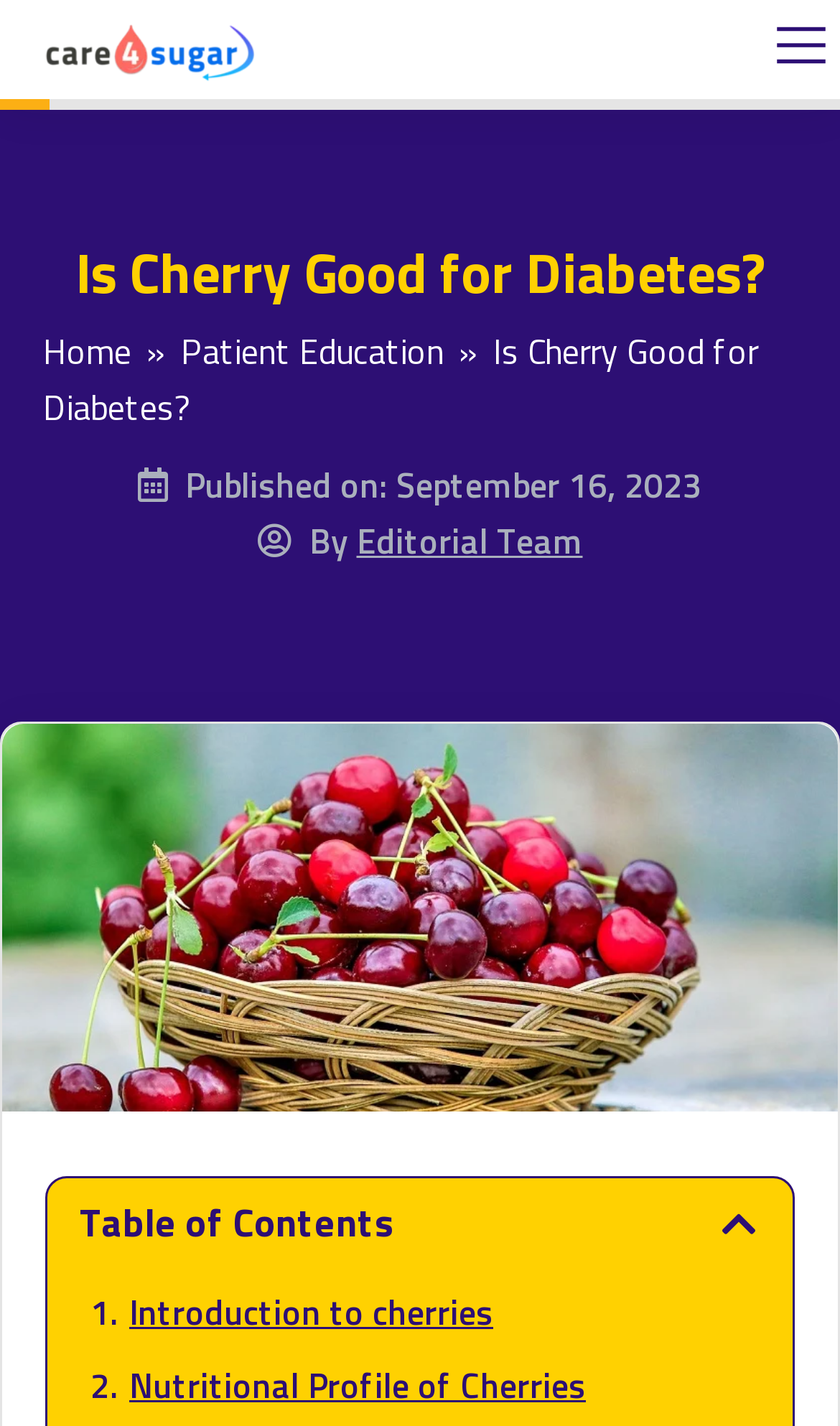What is the purpose of the textbox?
Provide a comprehensive and detailed answer to the question.

The textbox is labeled 'Mobile Number *' and has a required attribute, indicating that it is intended for users to input their mobile number, likely for further communication or subscription.